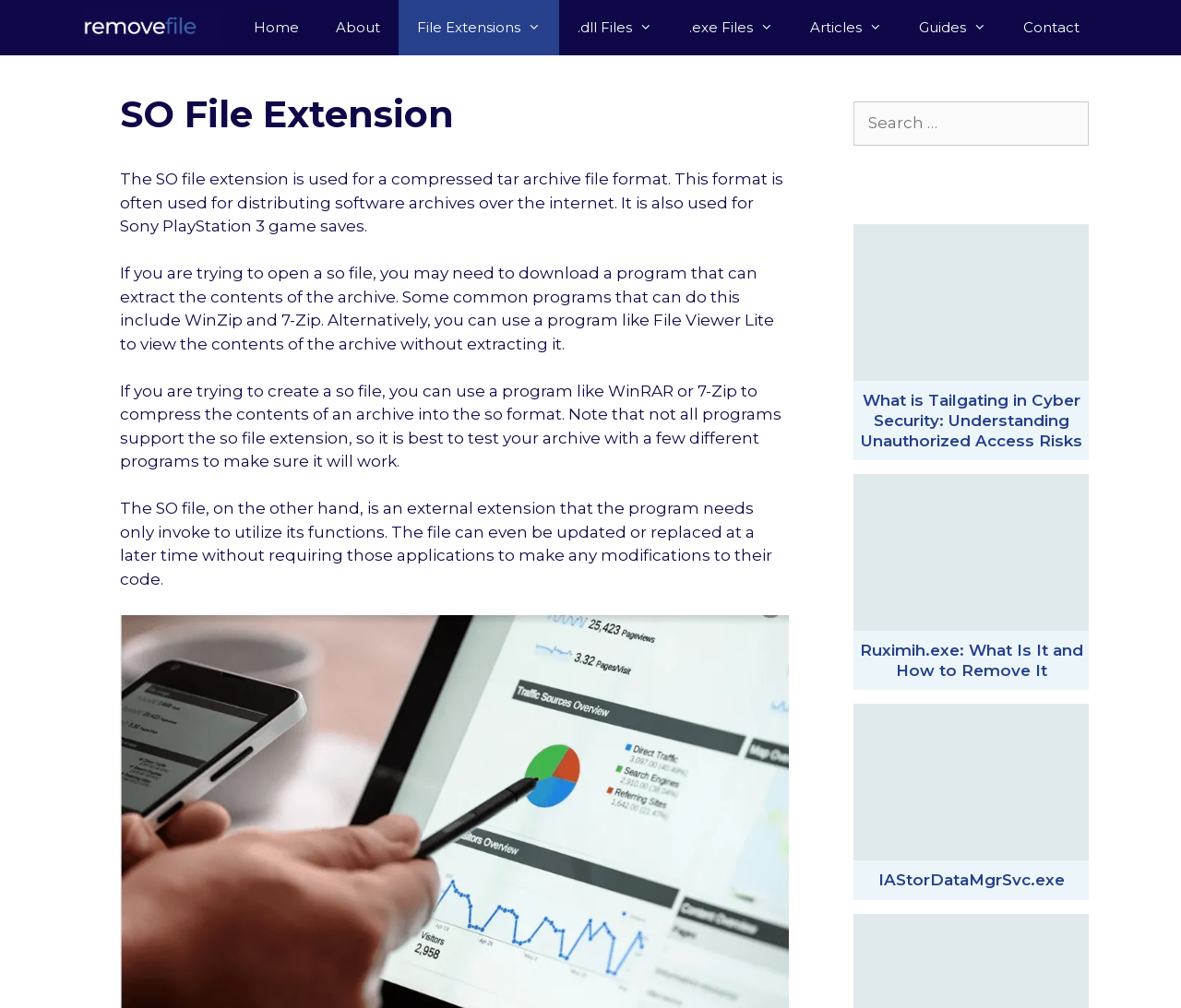Please give the bounding box coordinates of the area that should be clicked to fulfill the following instruction: "read about SO file extension". The coordinates should be in the format of four float numbers from 0 to 1, i.e., [left, top, right, bottom].

[0.102, 0.091, 0.668, 0.135]